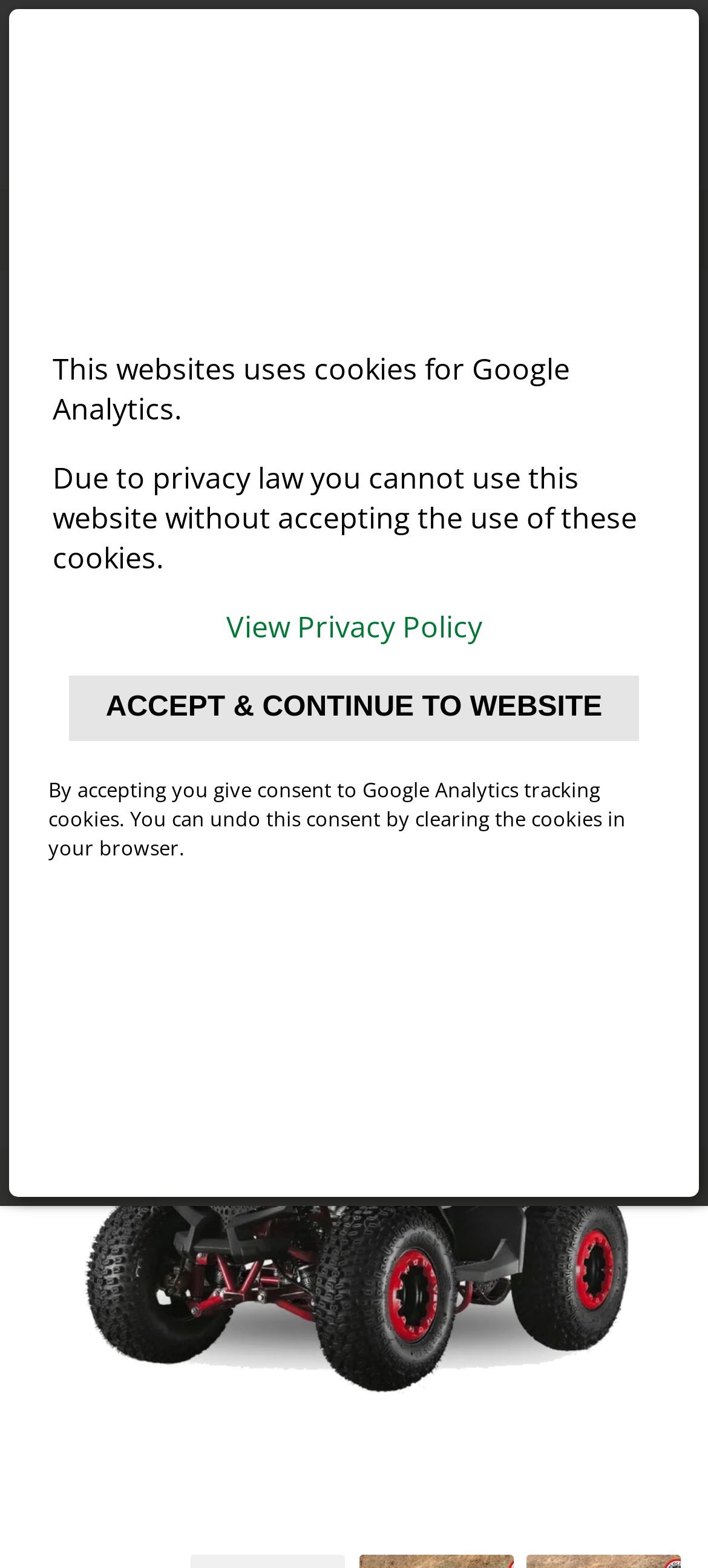Give a full account of the webpage's elements and their arrangement.

The webpage is about the Velocifero E-ATV, an electric scooter. At the top, there is a notification bar with a message about the website using cookies for Google Analytics, along with a link to view the privacy policy and a button to accept and continue to the website.

Below the notification bar, there are several links, including one to read about a hydrogen scam in the car industry, a link to ELECTRICSCOOTERS.EU, a menu link, and a link to a European flag. There is also a link to a pioneering AI-managed electric vehicle platform for sale.

The main content of the webpage is focused on the Velocifero E-ATV, with a heading and a button with an image of the scooter. There are also buttons for filters and navigation. Below this section, there is a large figure that takes up most of the width of the page, containing an image of the scooter.

At the bottom of the page, there are links to news, a star icon, a link with a non-breaking space character, and a link to follow the website.